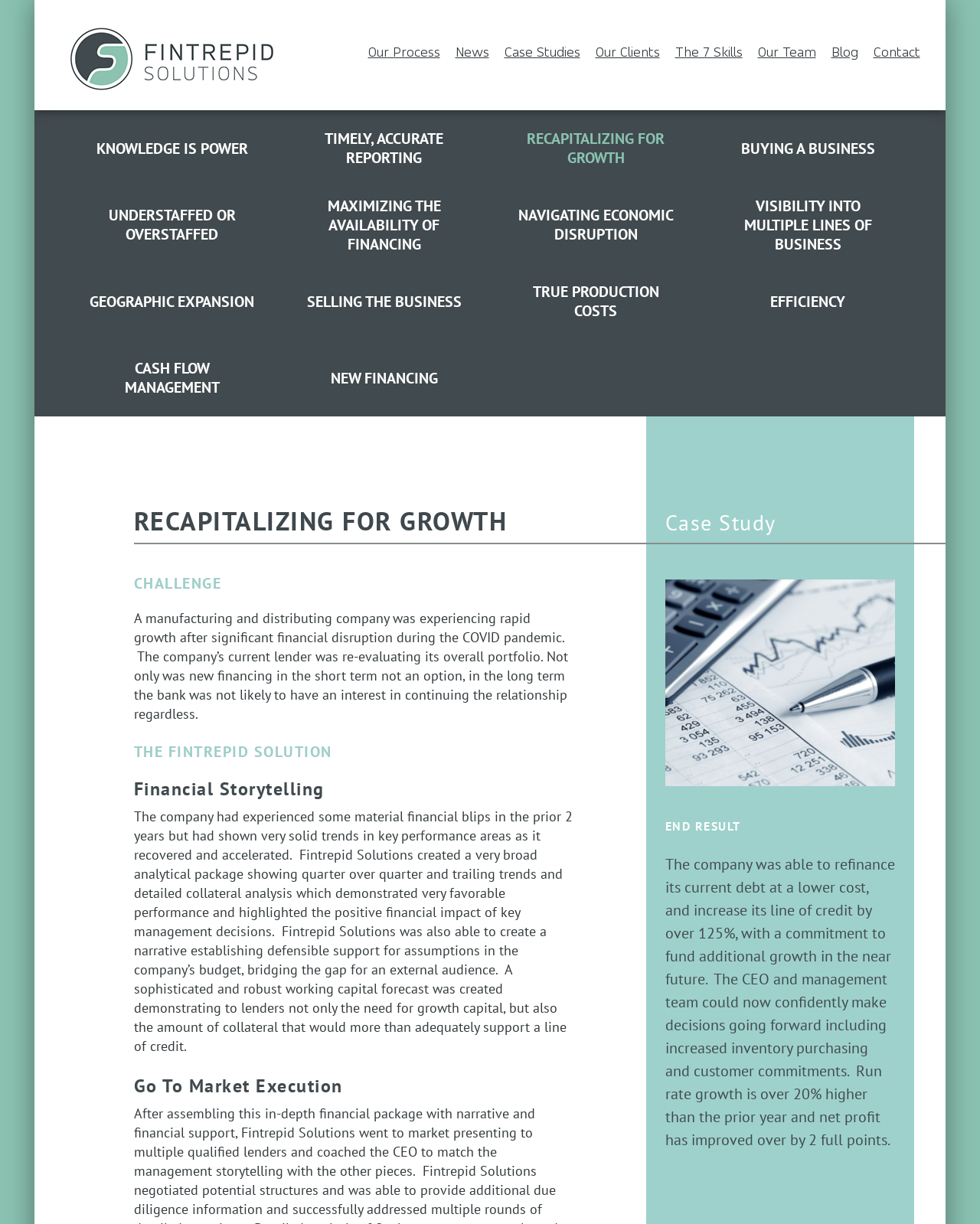Given the description "Maximizing the Availability of Financing", determine the bounding box of the corresponding UI element.

[0.334, 0.16, 0.45, 0.207]